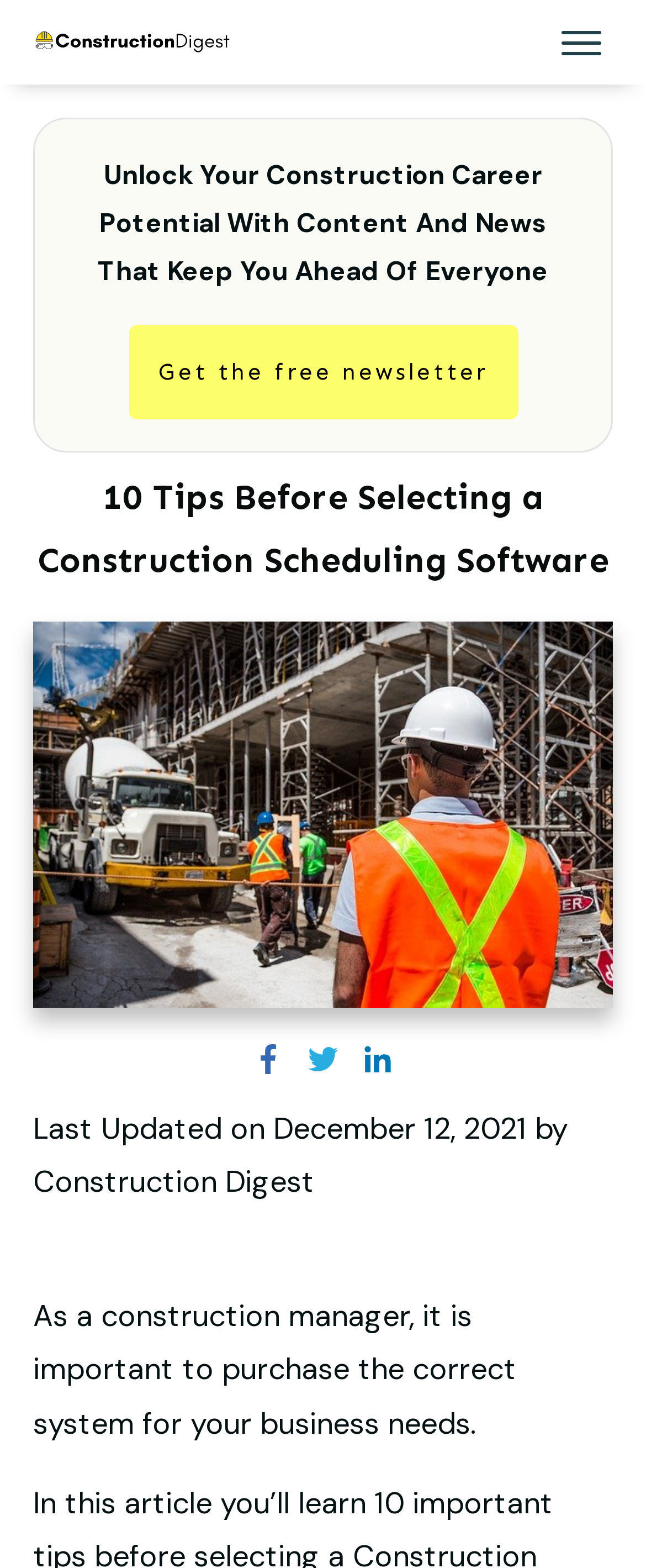When was the article last updated?
Can you offer a detailed and complete answer to this question?

The last updated date can be found in the static text 'Last Updated on December 12, 2021 by Construction Digest', which provides the specific date of the last update.